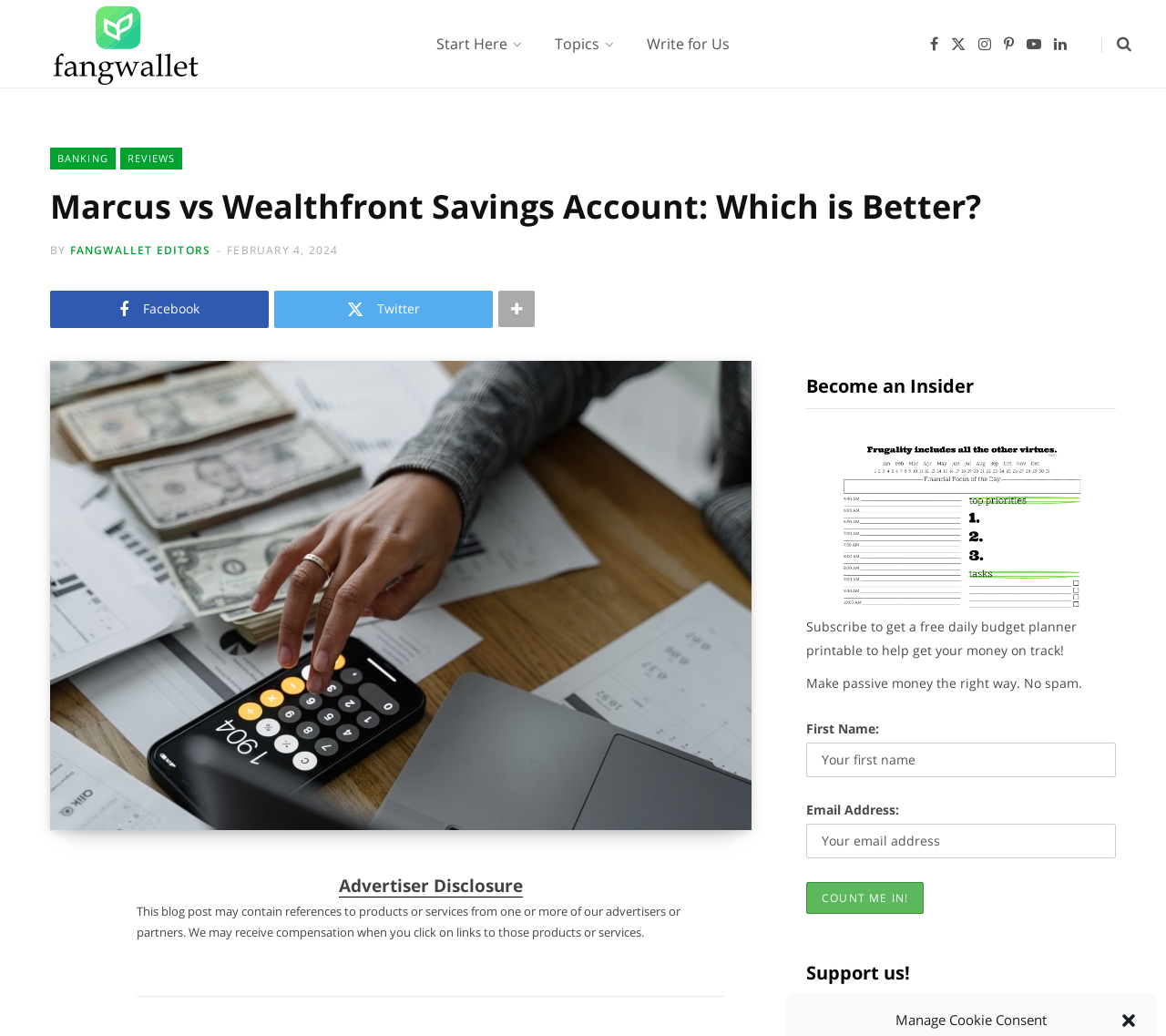Refer to the image and provide a thorough answer to this question:
What is the purpose of the form at the bottom of the webpage?

I analyzed the form elements and the surrounding text, which mentions subscribing to get a free daily budget planner printable, indicating that the form is for users to input their information to receive the printable.